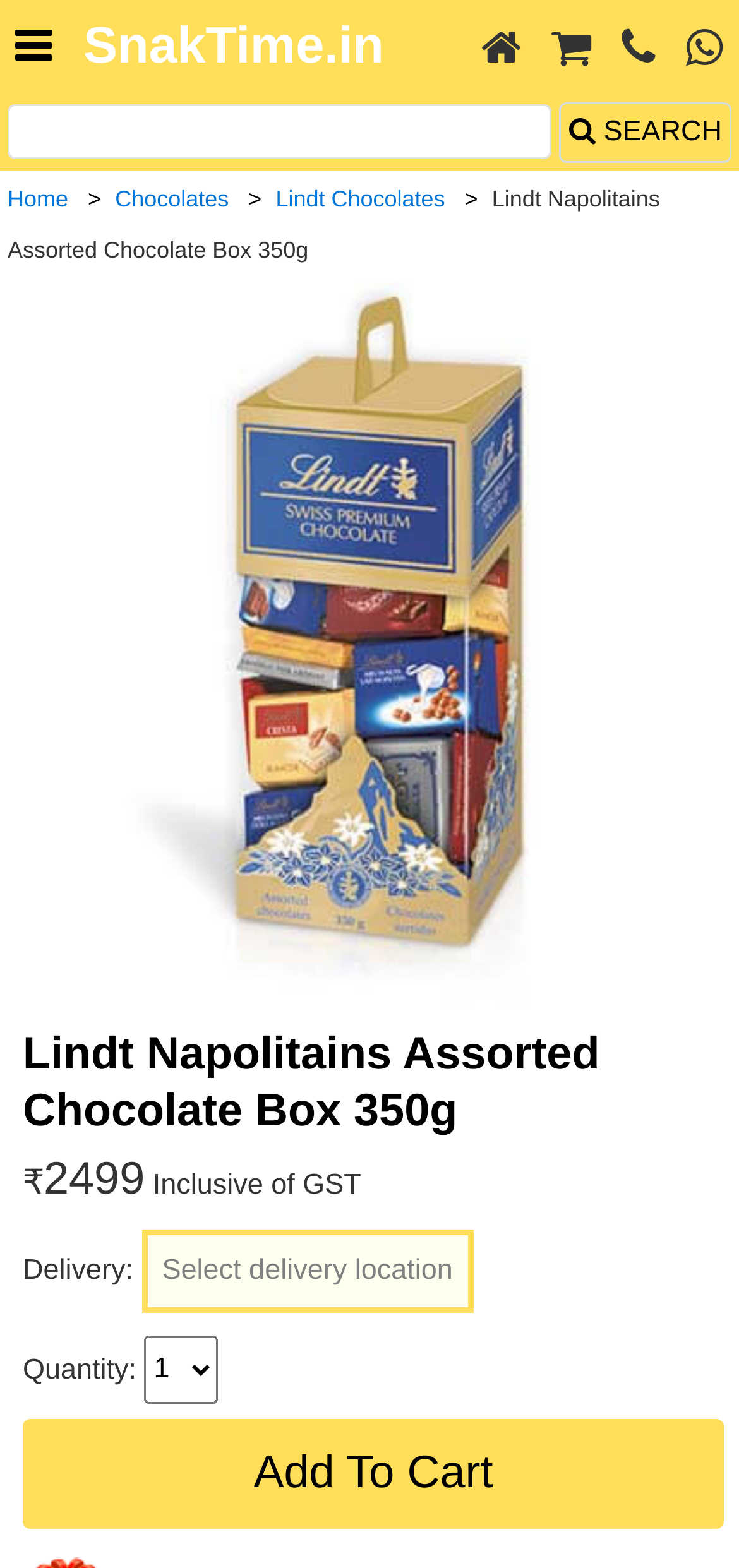Utilize the information from the image to answer the question in detail:
What is the name of the chocolate box?

The name of the chocolate box can be found in the static text element with the bounding box coordinates [0.01, 0.119, 0.893, 0.168] and also in the image element with the bounding box coordinates [0.01, 0.18, 0.99, 0.642].